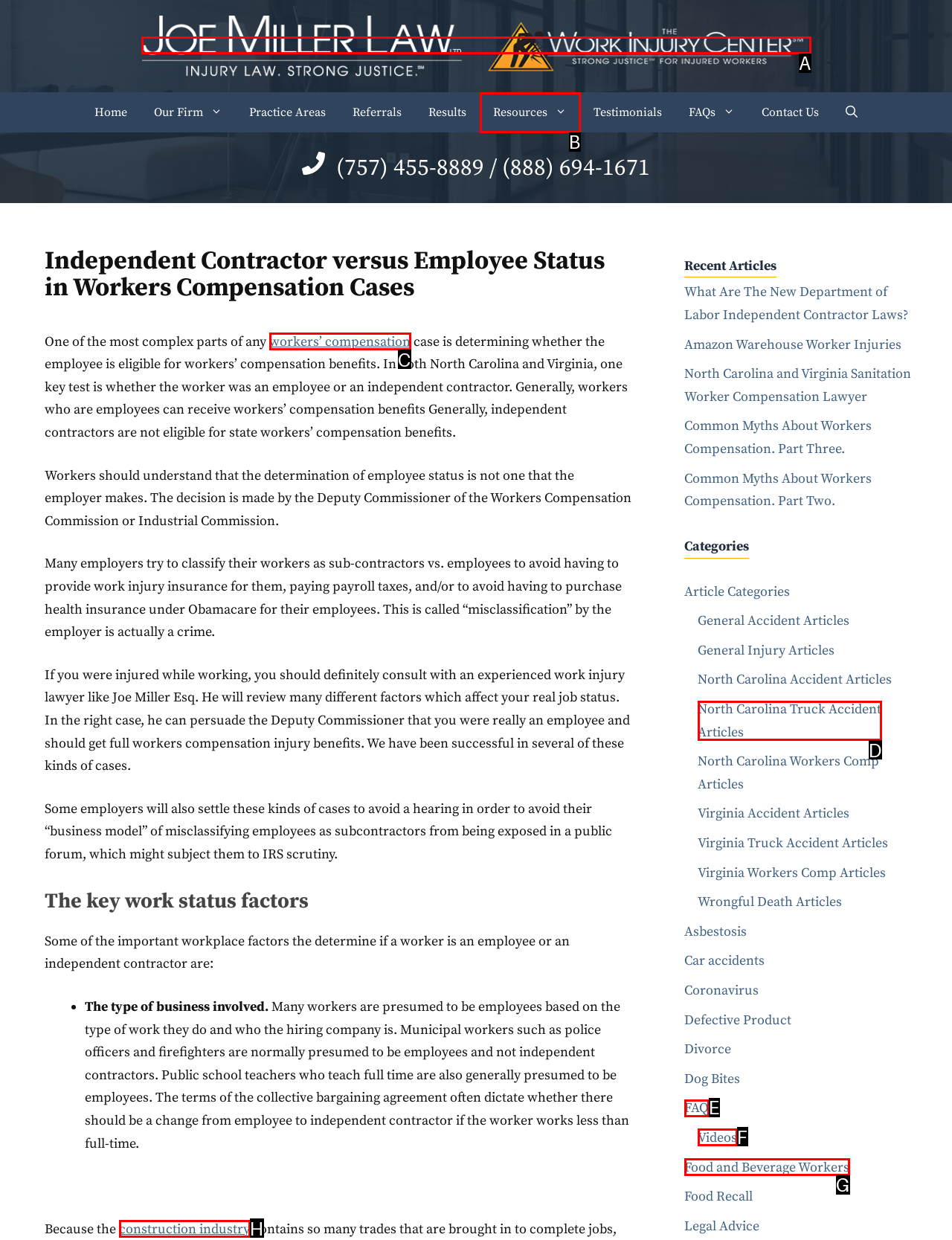From the options shown, which one fits the description: alt="Joe Miller Law, Ltd."? Respond with the appropriate letter.

A